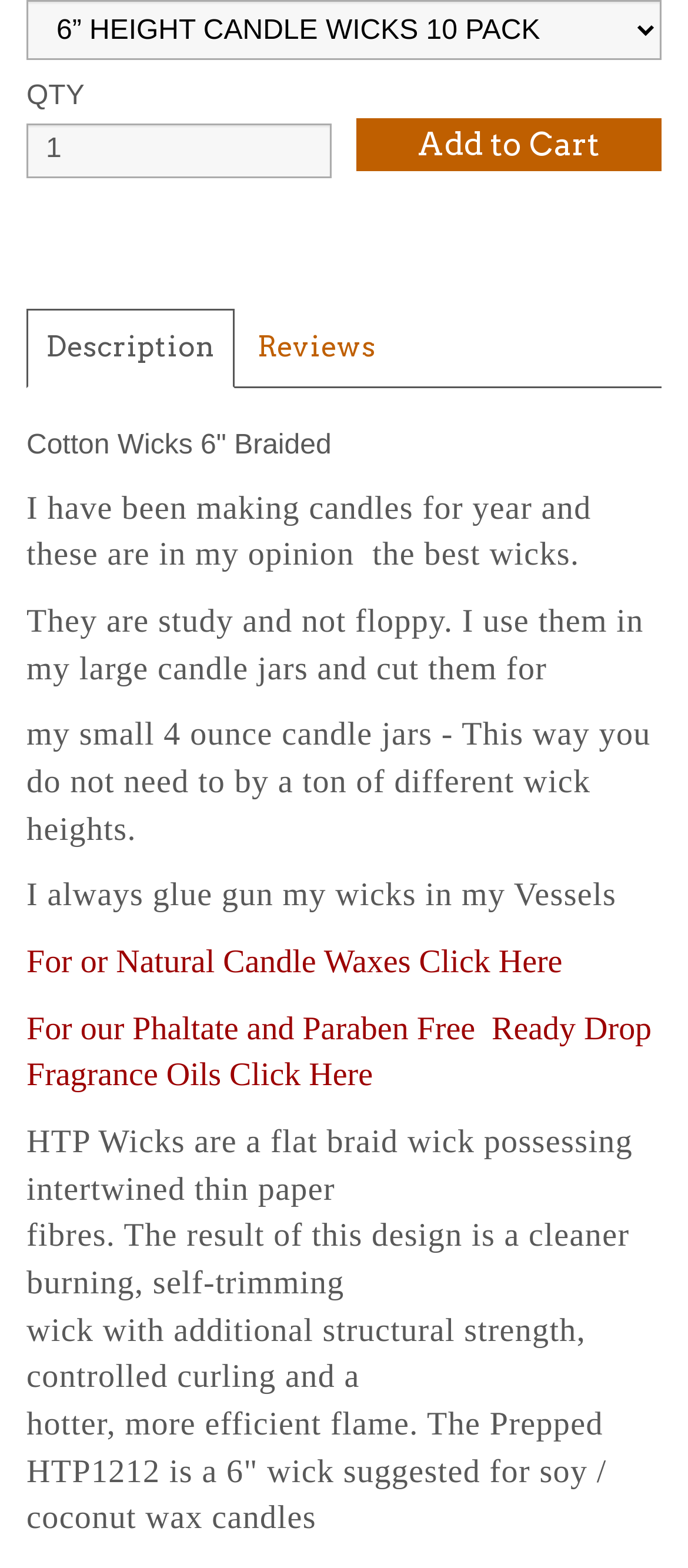Given the webpage screenshot, identify the bounding box of the UI element that matches this description: "Description".

[0.038, 0.197, 0.341, 0.247]